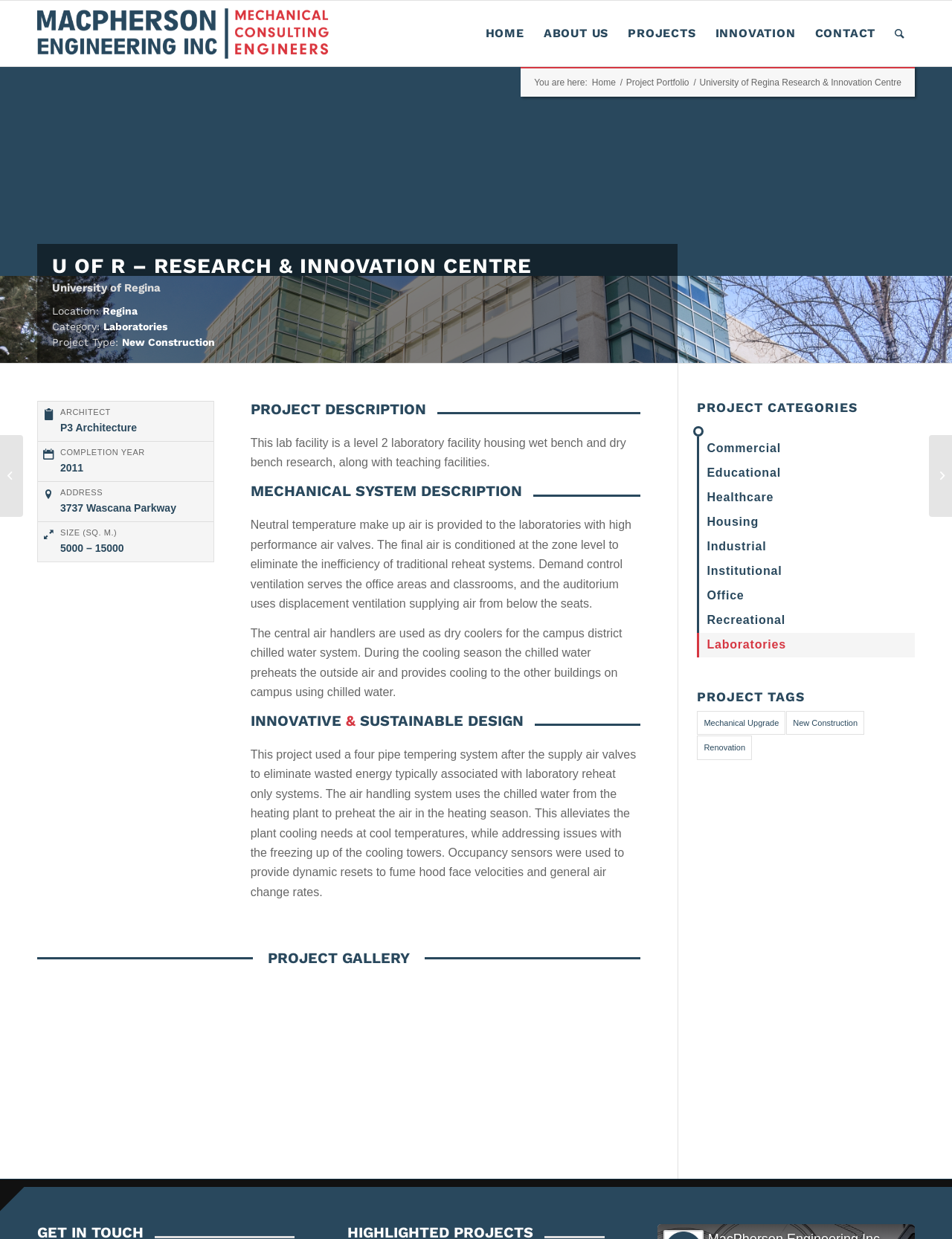Using the information shown in the image, answer the question with as much detail as possible: What is the name of the research center?

I found the answer by looking at the title of the webpage, which is 'University of Regina Research & Innovation Centre « MacPherson Engineering'. The title indicates that the webpage is about the University of Regina Research & Innovation Centre.